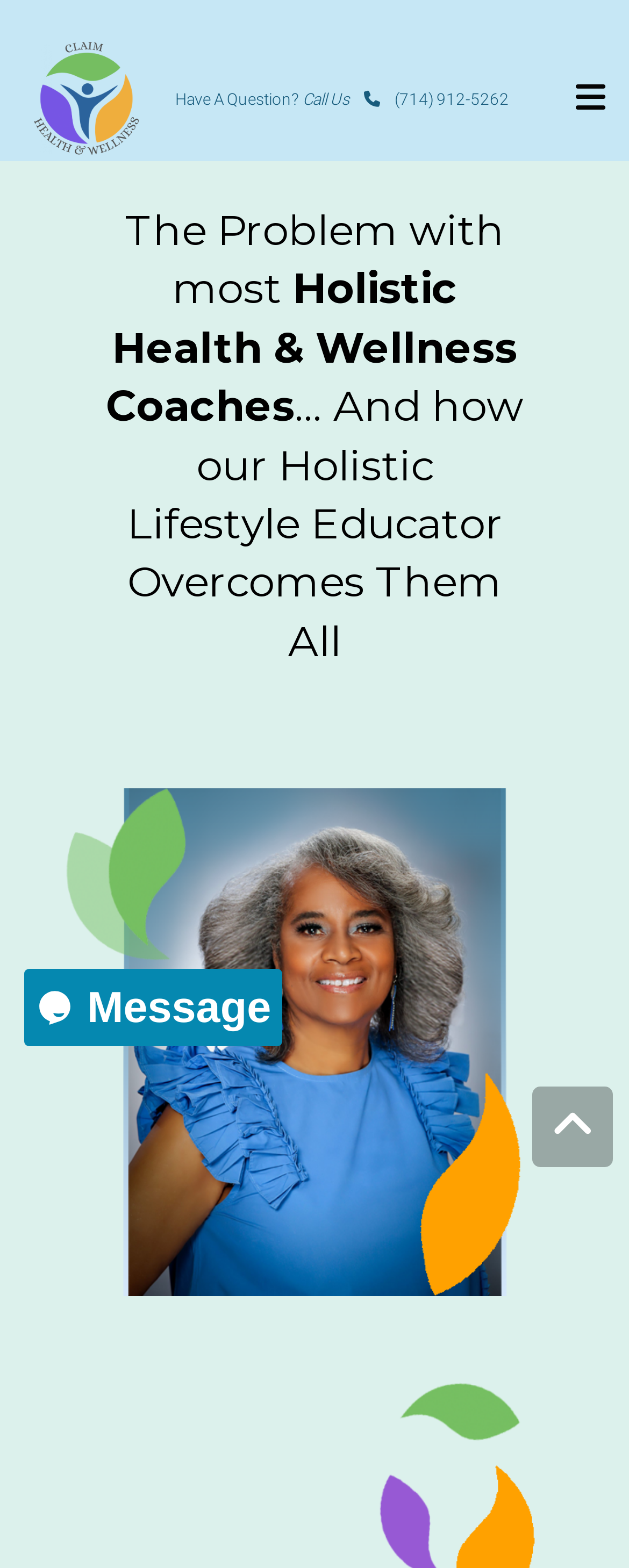Elaborate on the information and visuals displayed on the webpage.

The webpage is about Holistic Health Coaching, specifically introducing the concept of a Holistic Lifestyle Educator. At the top left corner, there is a logo image with a link to it. Below the logo, there is a phone number with a call-to-action link, "Have A Question? Call Us", along with a phone icon. 

On the top right corner, there is a social media icon link. The main navigation menu is located at the top, spanning the entire width of the page, with links to "Home", "About Us", "Services", "FAQ", "BLOG", and "Contact". 

The main content area is dominated by a heading that summarizes the problem with most Holistic Health & Wellness Coaches and how their Holistic Lifestyle Educator overcomes them. This heading is positioned roughly in the middle of the page, taking up about two-thirds of the page width.

At the bottom right corner, there is another icon link. Additionally, there is a chat widget iframe embedded on the page, located at the bottom left corner.